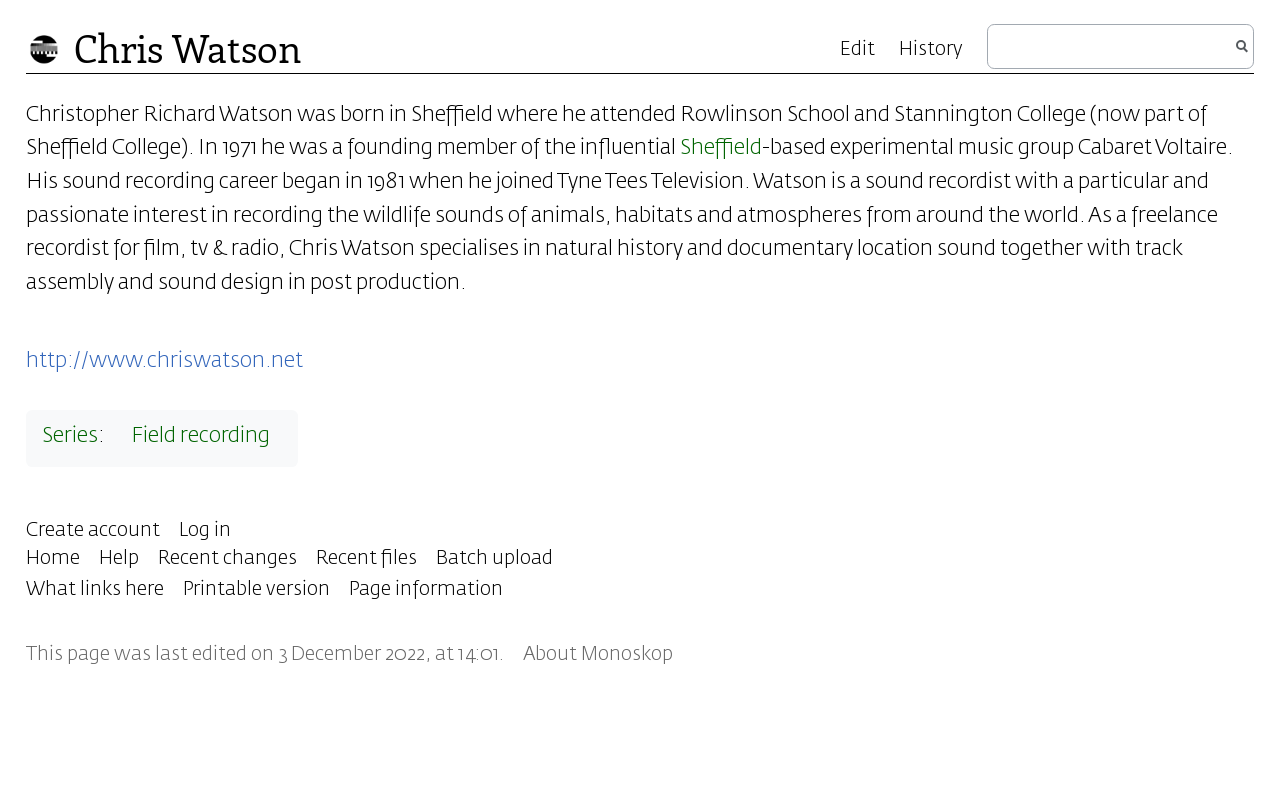Use a single word or phrase to respond to the question:
What is the name of the experimental music group Chris Watson was a founding member of?

Cabaret Voltaire